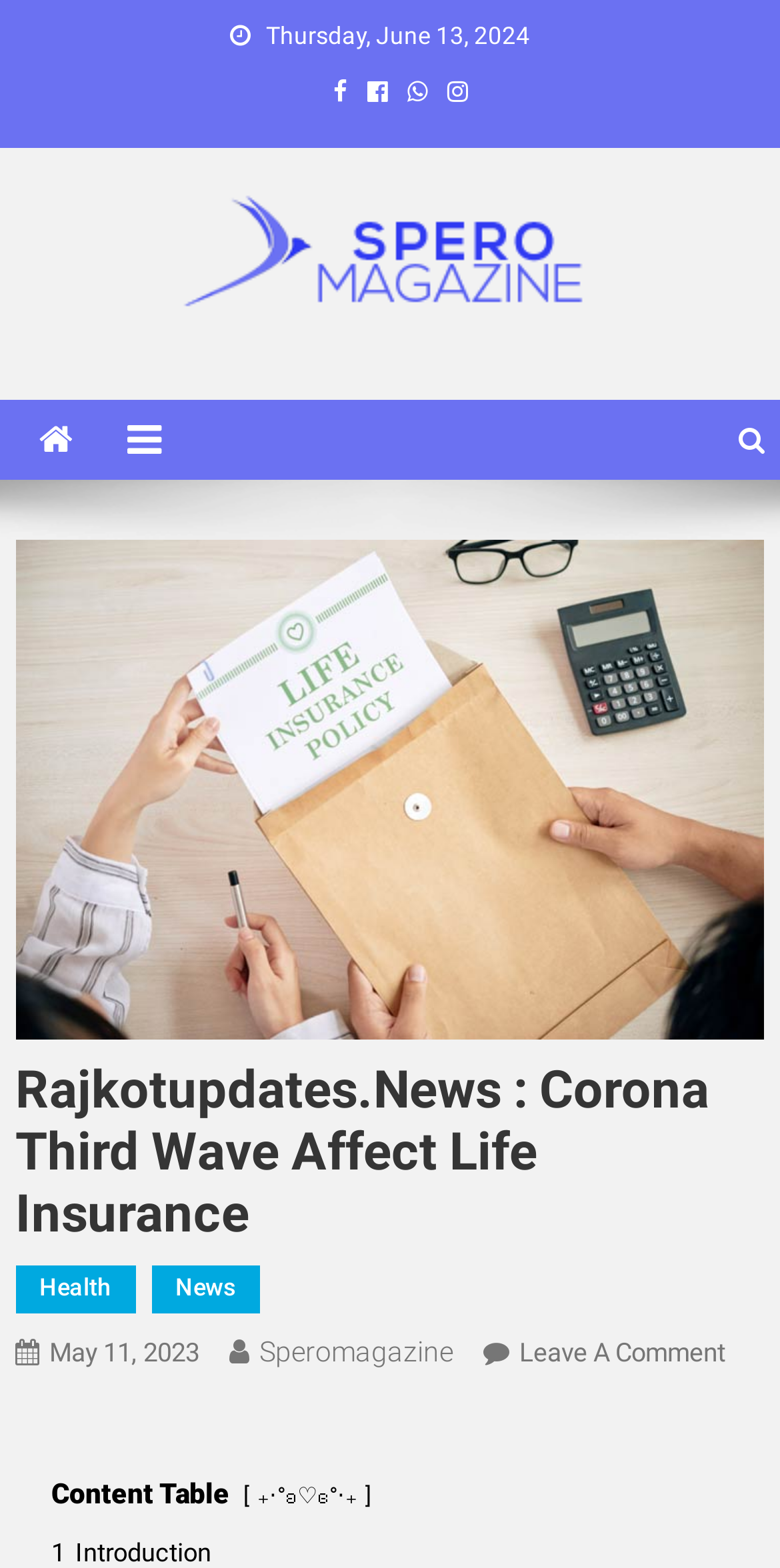Locate the bounding box of the UI element based on this description: "1 Introduction". Provide four float numbers between 0 and 1 as [left, top, right, bottom].

[0.066, 0.98, 0.271, 0.999]